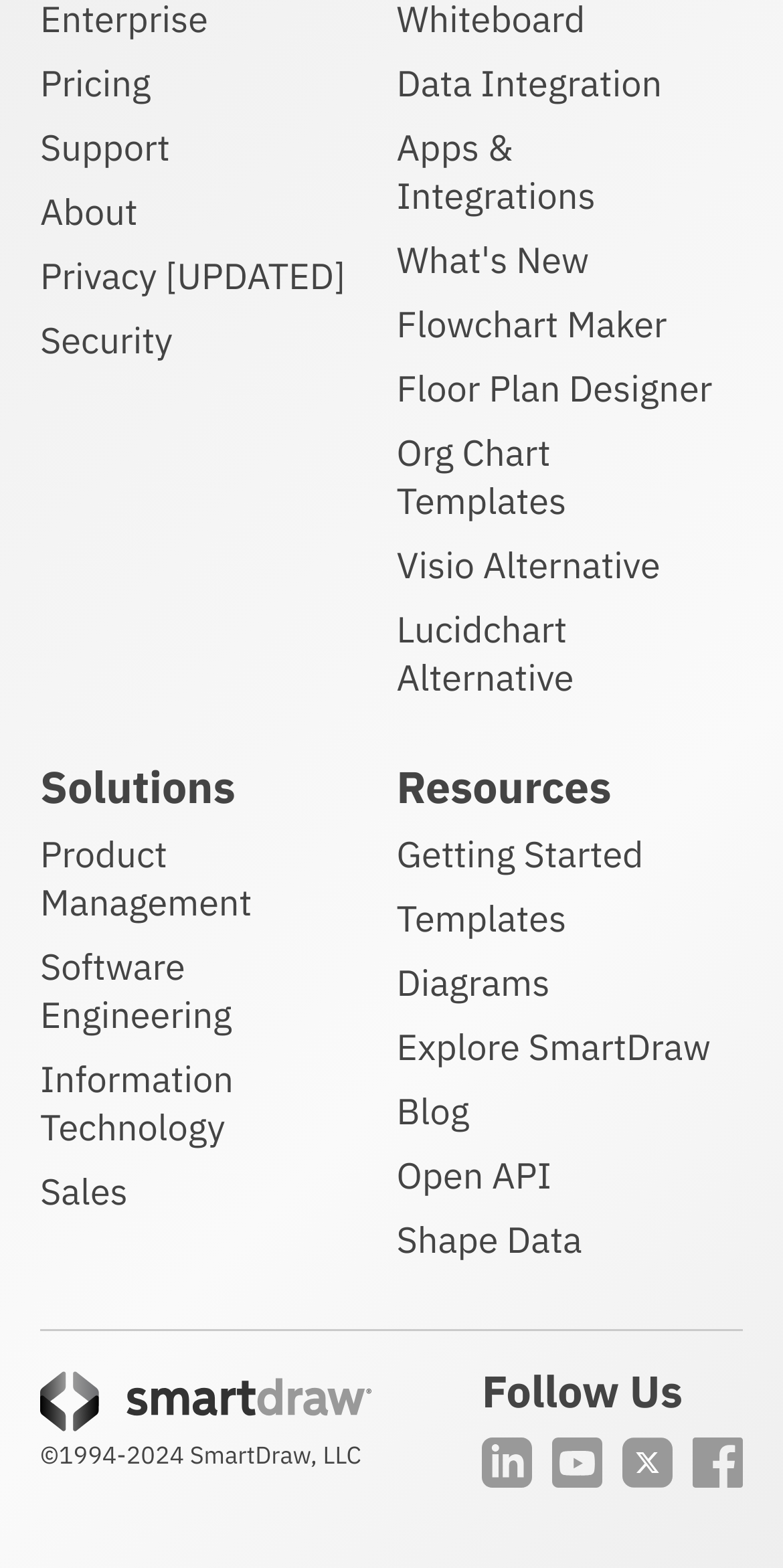Identify the coordinates of the bounding box for the element that must be clicked to accomplish the instruction: "Follow on LinkedIn".

[0.615, 0.915, 0.679, 0.949]